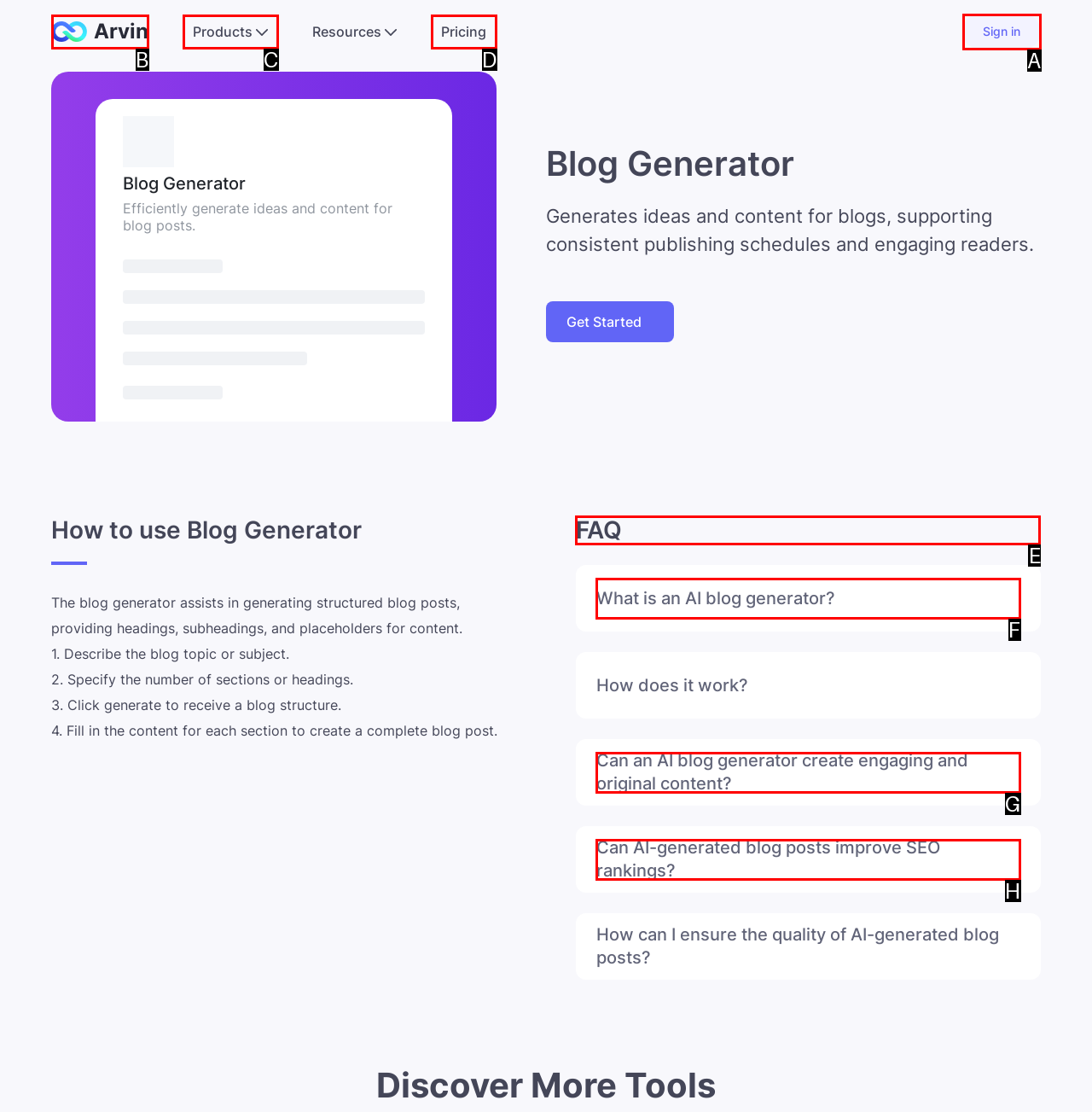Determine which element should be clicked for this task: Follow us on Facebook
Answer with the letter of the selected option.

None